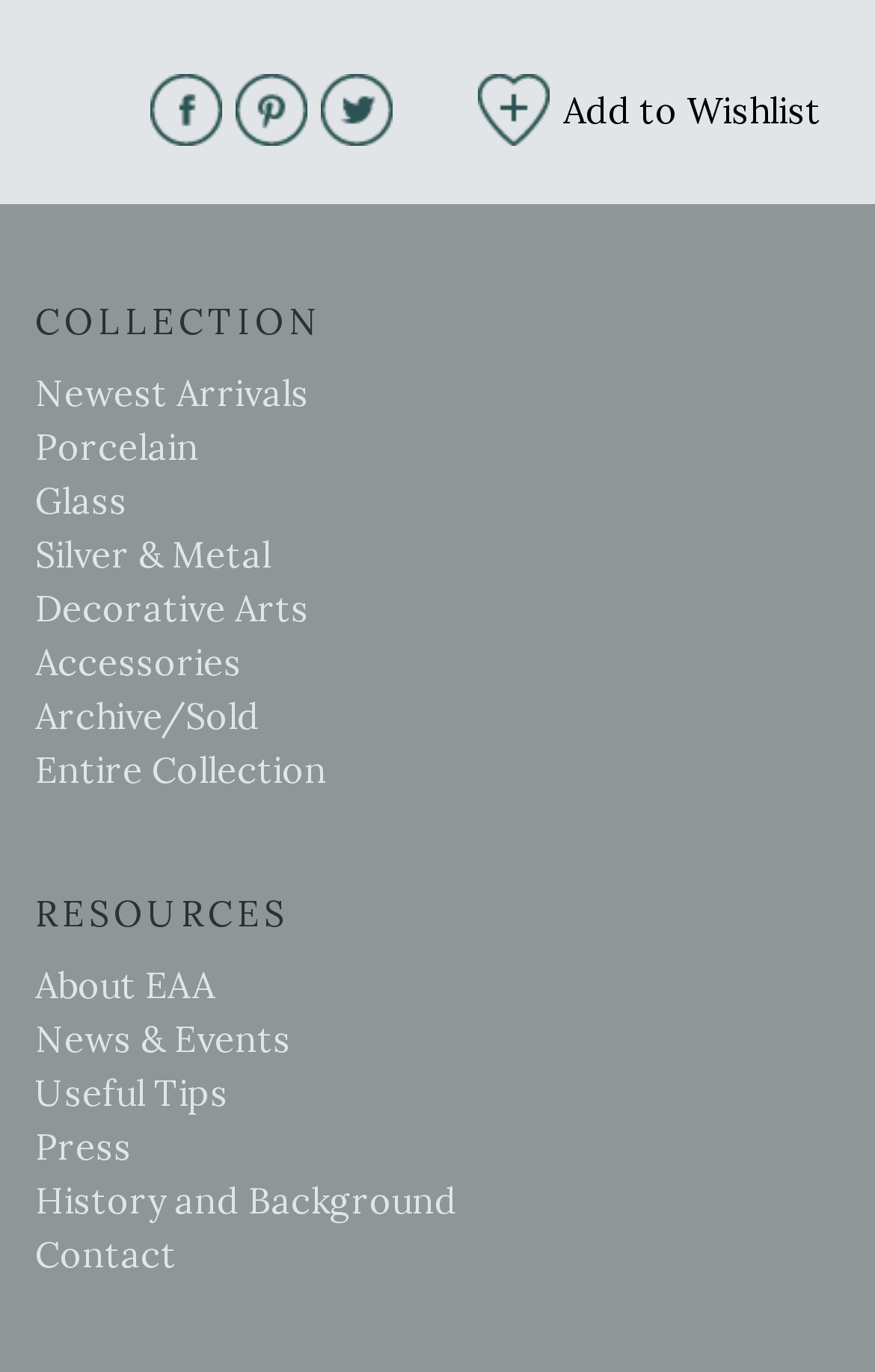What is the last resource listed?
Please provide a comprehensive answer based on the visual information in the image.

I looked at the links under the 'RESOURCES' heading and found that the last one is 'Contact'.